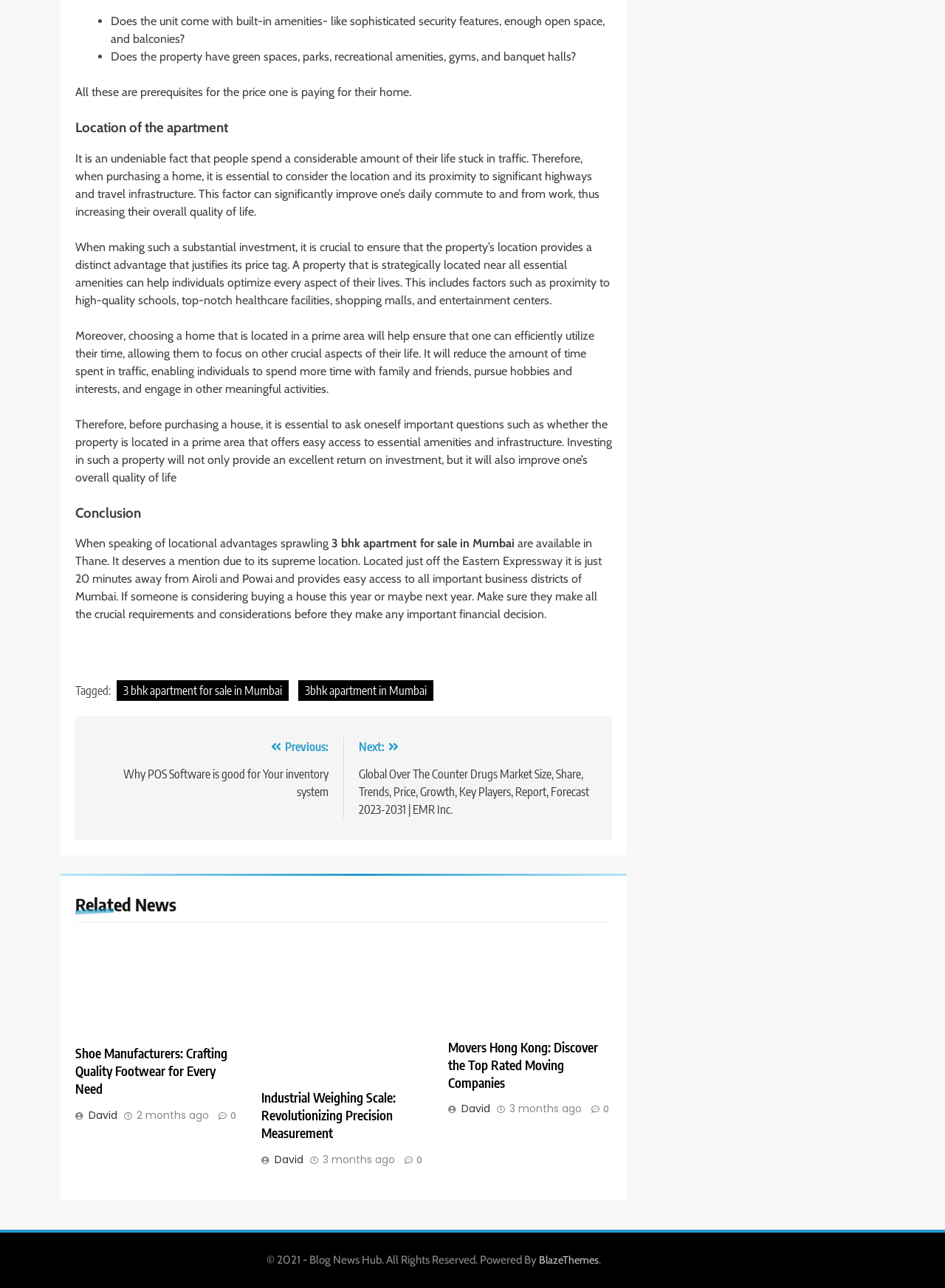Please identify the coordinates of the bounding box that should be clicked to fulfill this instruction: "Navigate to the previous post".

[0.095, 0.573, 0.347, 0.621]